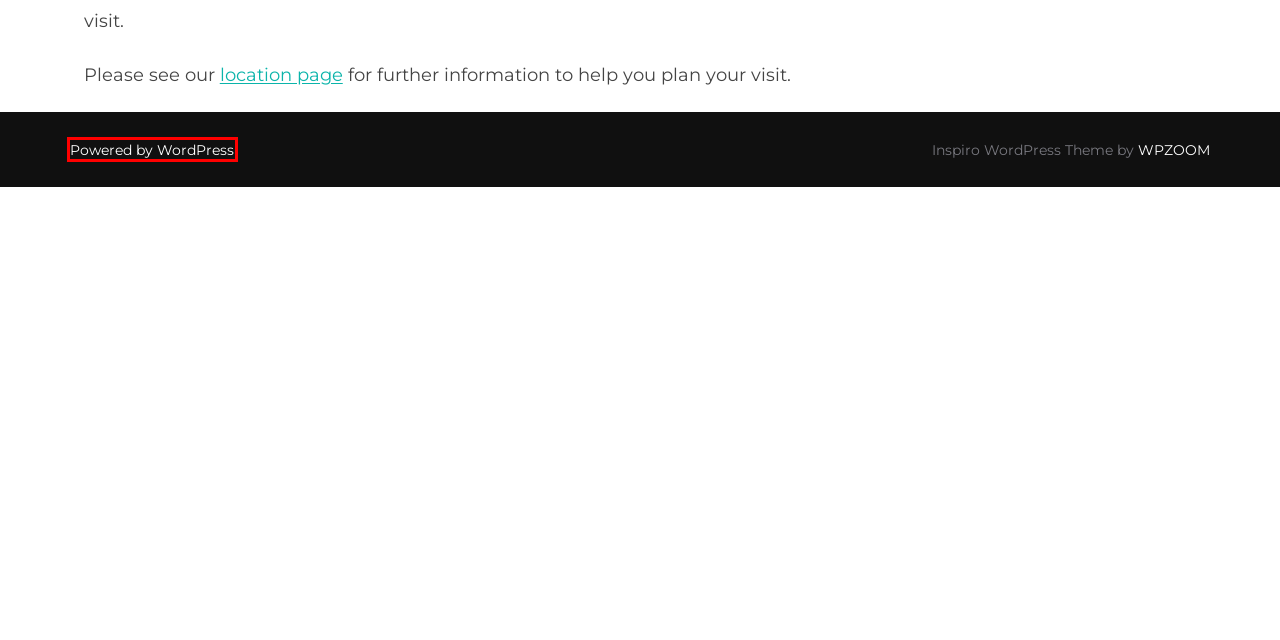You have a screenshot of a webpage with a red bounding box around an element. Select the webpage description that best matches the new webpage after clicking the element within the red bounding box. Here are the descriptions:
A. What's On - St Chad's Shrewsbury
B. Giving to others - St Chad's Shrewsbury
C. Worship & Services - St Chad's Shrewsbury
D. Daylight - St Chad's Shrewsbury
E. Music at St Chad's - St Chad's Shrewsbury
F. About Us - St Chad's Shrewsbury
G. Location - St Chad's Shrewsbury
H. Blog Tool, Publishing Platform, and CMS – WordPress.org

H